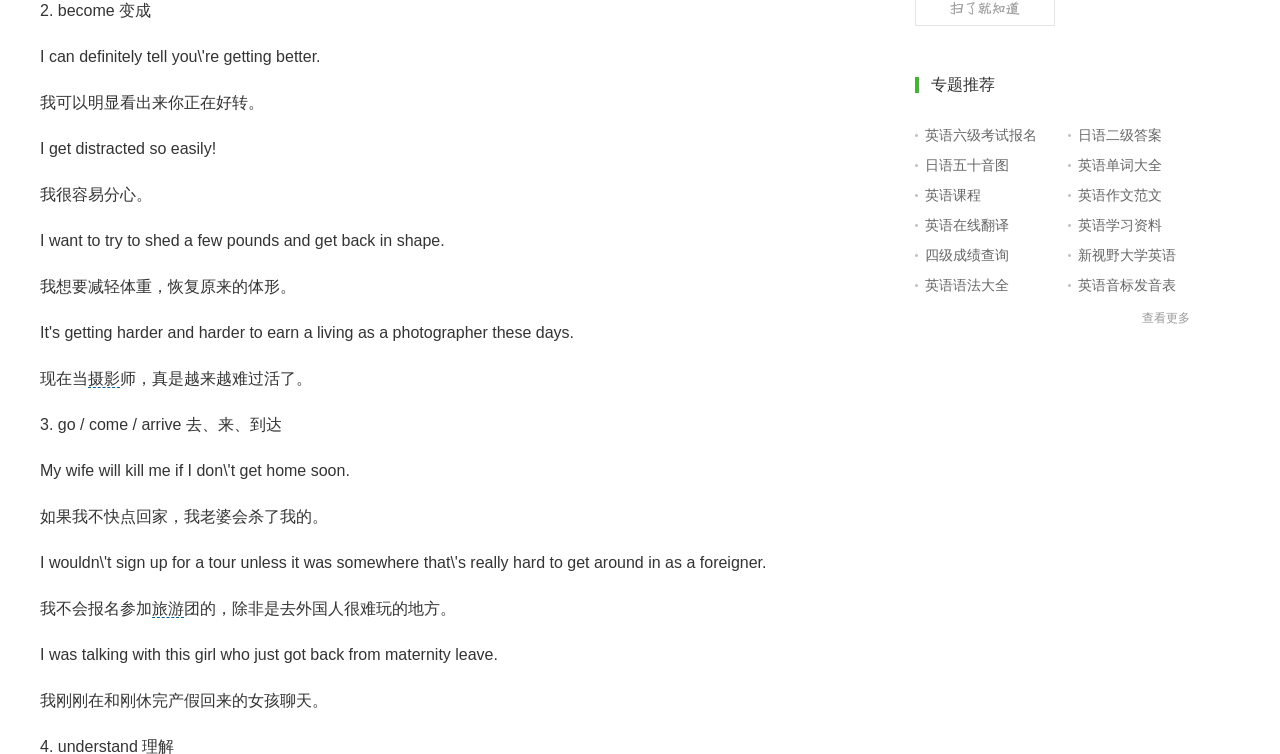Please identify the bounding box coordinates of the element's region that I should click in order to complete the following instruction: "browse the photography page". The bounding box coordinates consist of four float numbers between 0 and 1, i.e., [left, top, right, bottom].

[0.069, 0.491, 0.094, 0.515]